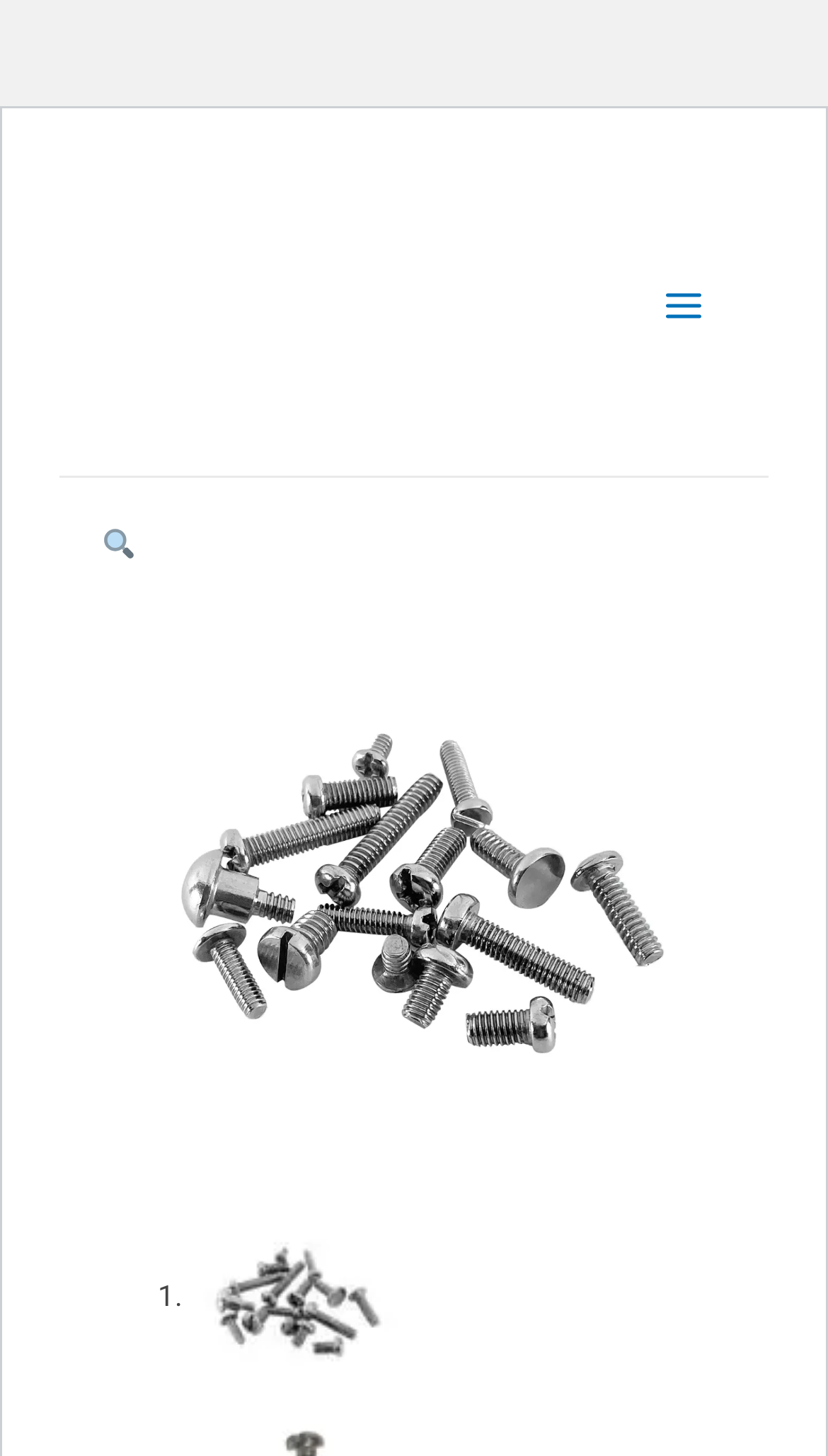Please answer the following question using a single word or phrase: 
How many list items are there in the list?

1